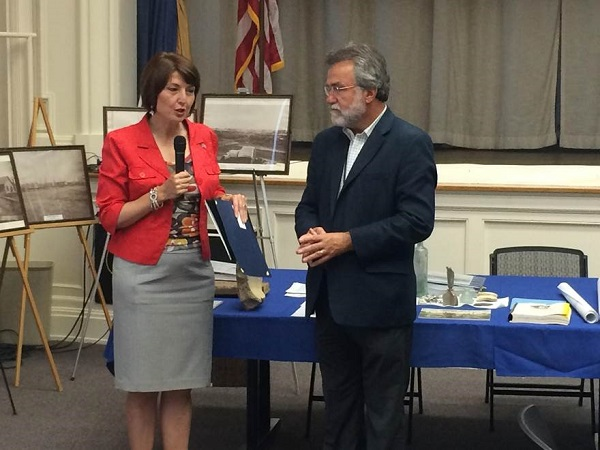Offer a detailed narrative of the scene depicted in the image.

The image captures a moment during the VA Summer of Service open house, where a woman is presenting and holding a document while speaking into a microphone. She is dressed in a vibrant red blazer over a printed top, paired with a light gray skirt. Standing across from her is a man in a dark blue blazer and white shirt, listening attentively as he gestures with his hand towards her presentation. The backdrop features historical photographs displayed on easels, while a table in front of them holds various items, adding context to the event. The setting is indoors, suggested by the curtains and the flags visible in the background, indicating the formality of the occasion dedicated to honoring service contributions.